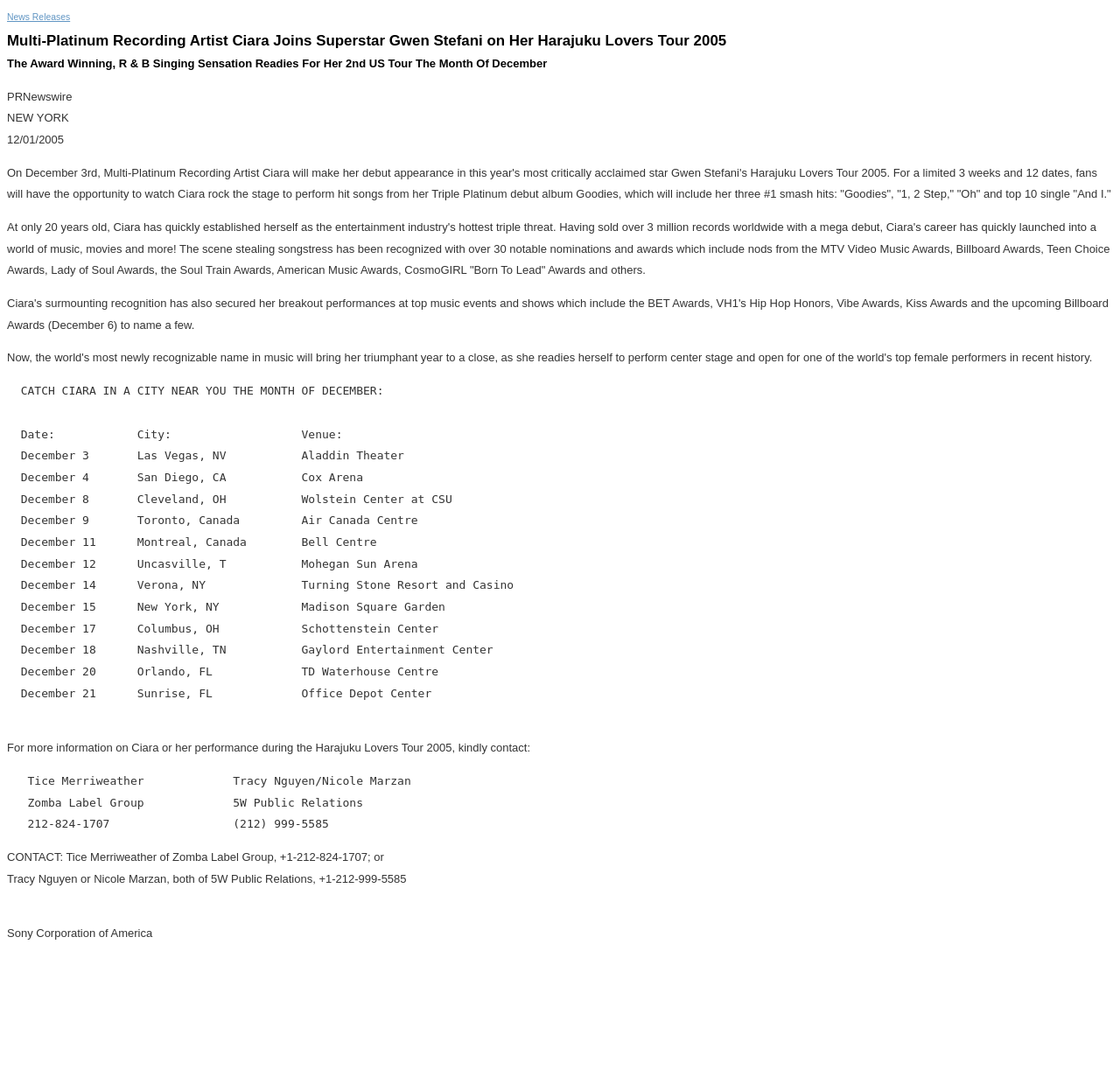Provide a short answer using a single word or phrase for the following question: 
What is the name of Ciara's debut album?

Goodies